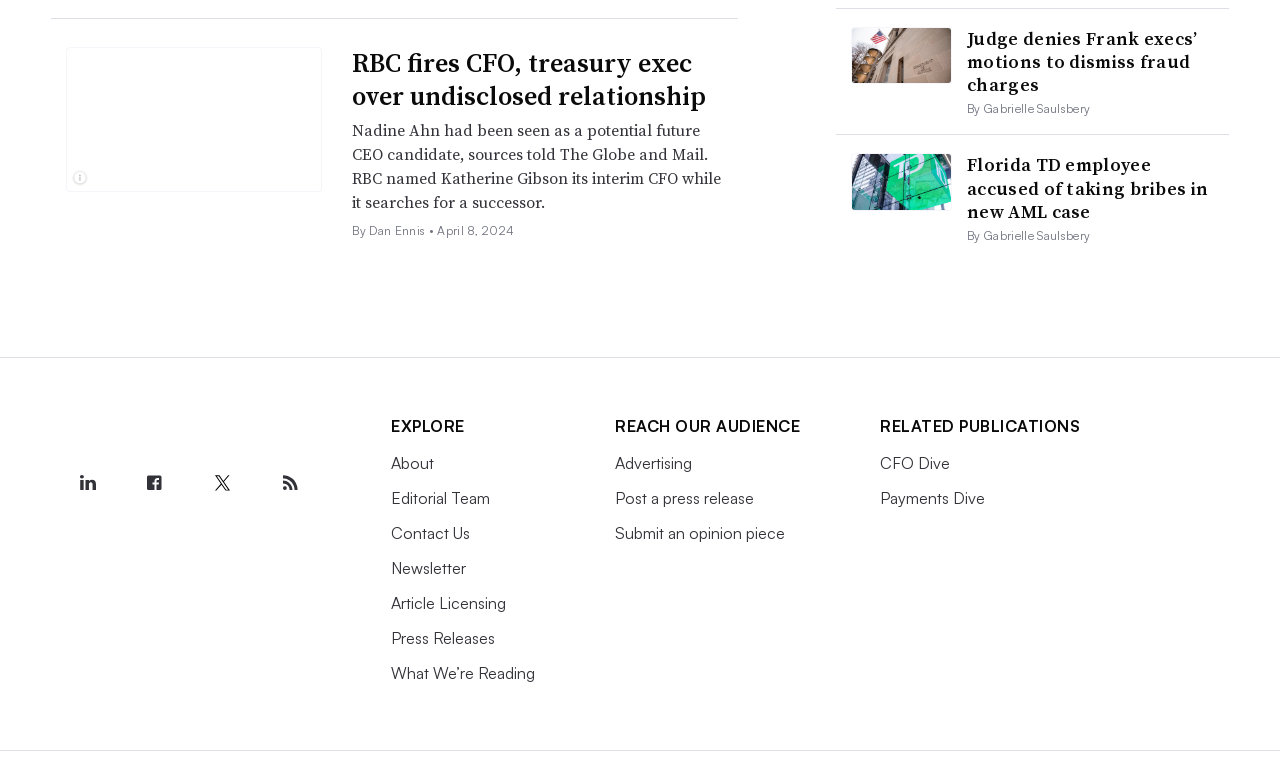Using the elements shown in the image, answer the question comprehensively: What is the topic of the 'EXPLORE' section?

The 'EXPLORE' section has links to pages such as 'About', 'Editorial Team', and 'Contact Us', which suggest that this section is about learning more about the website and its team.